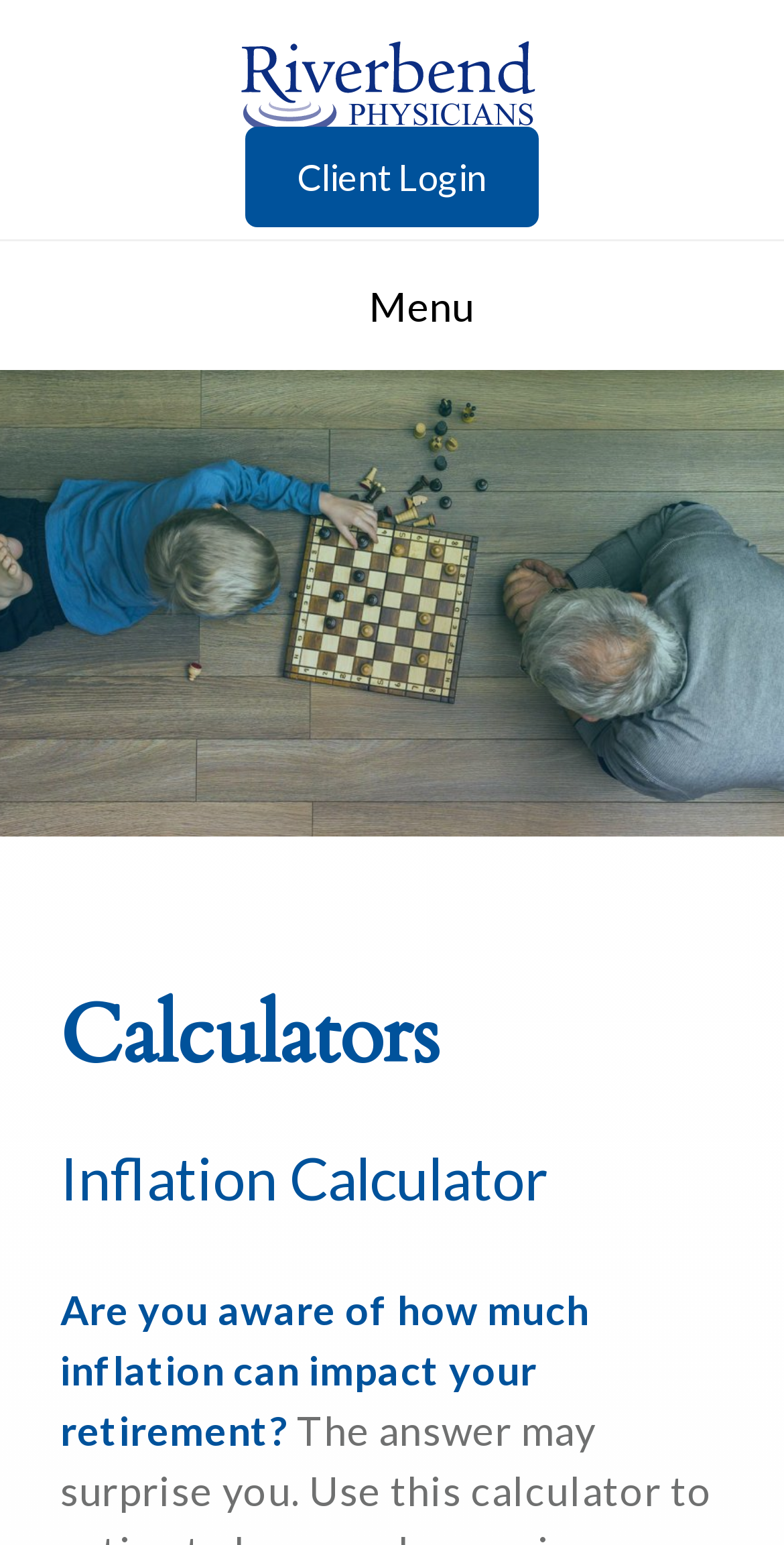How many main sections are in the top navigation bar?
Please give a detailed and elaborate explanation in response to the question.

The top navigation bar has four main sections: 'WHO WE SERVE', 'HOW WE SERVE', 'RESOURCES', and 'CONTACT US'. These sections are represented by links and dropdown icons.